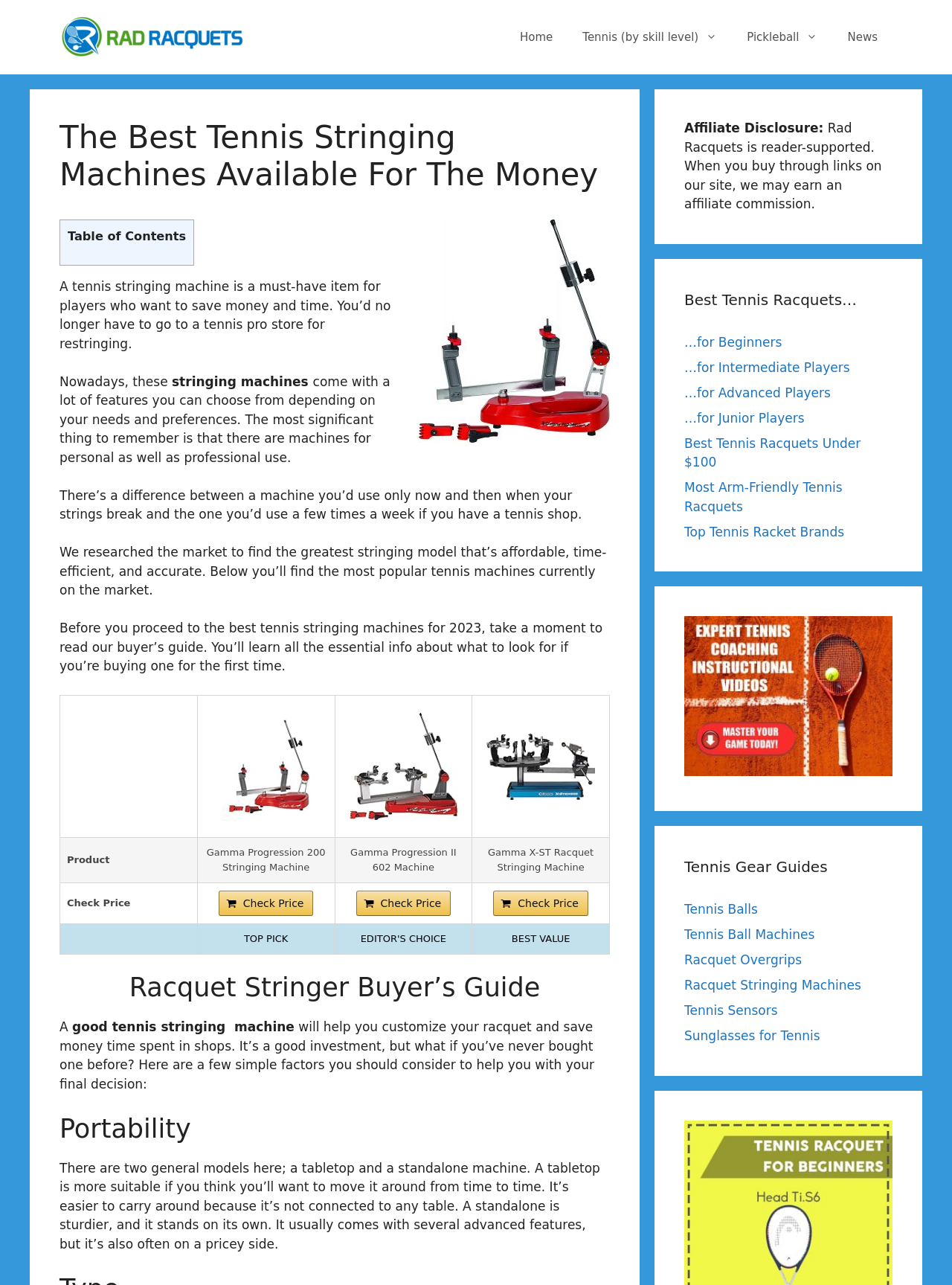Respond to the question below with a single word or phrase:
What is the name of the first tennis stringing machine reviewed?

Gamma Progression 200 Stringing Machine